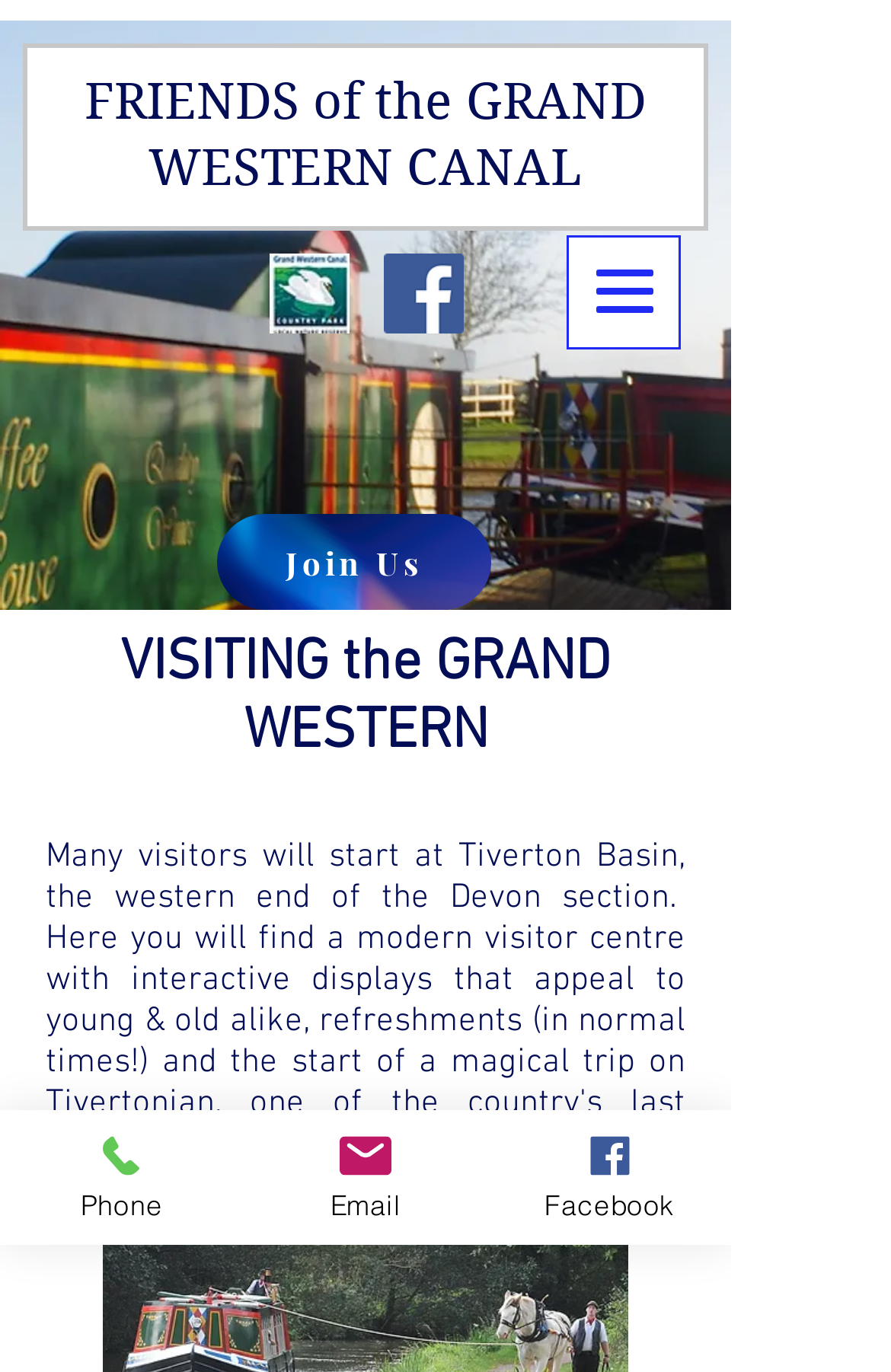Please give a short response to the question using one word or a phrase:
What is the name of the horse-drawn barge?

Tivertonian